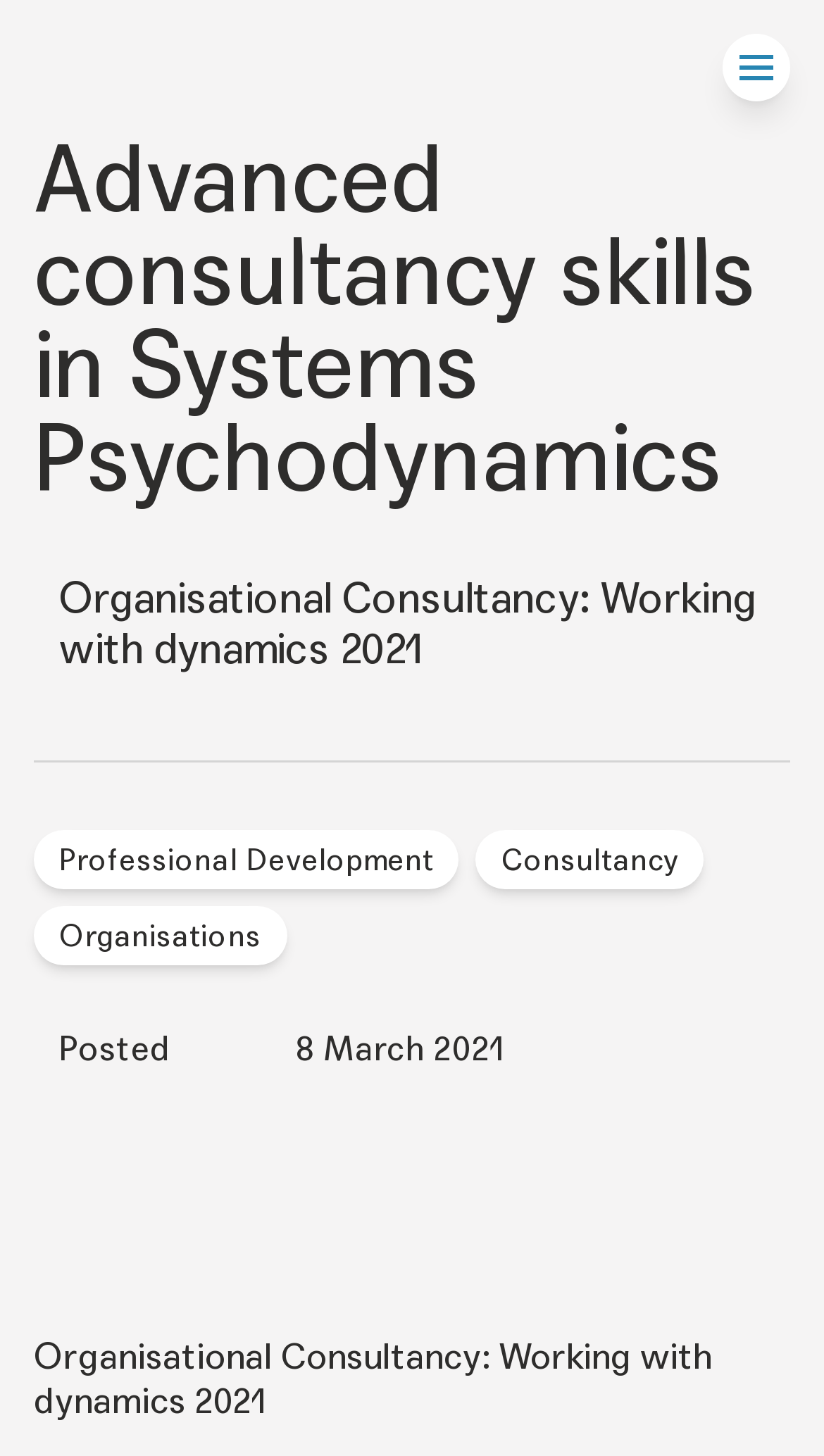When was this webpage posted?
Please ensure your answer to the question is detailed and covers all necessary aspects.

I can find the posting date by looking at the StaticText elements, where it says 'Posted' followed by the date '8 March 2021'. This indicates that the webpage was posted on this specific date.